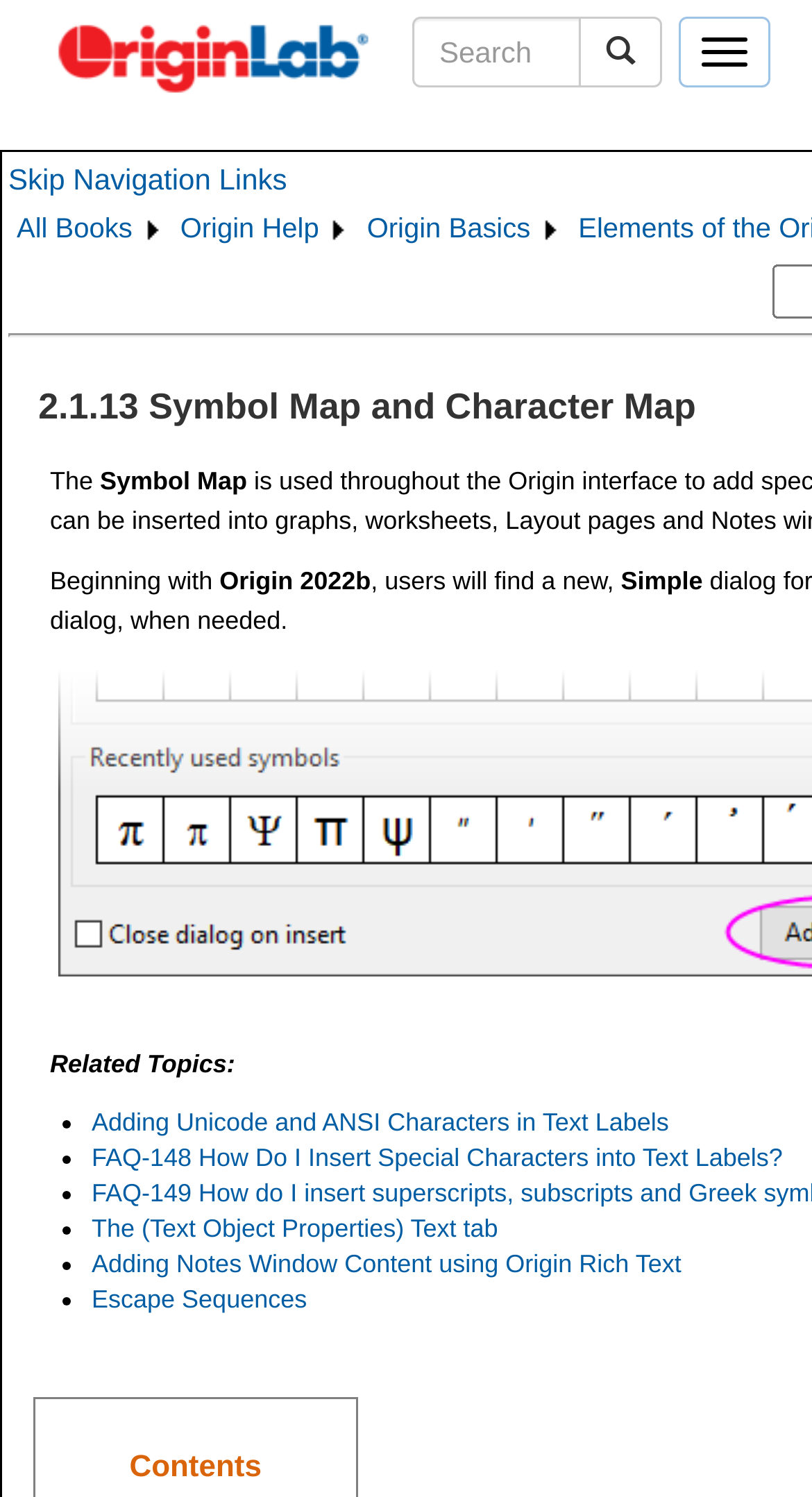Using the format (top-left x, top-left y, bottom-right x, bottom-right y), provide the bounding box coordinates for the described UI element. All values should be floating point numbers between 0 and 1: Skip Navigation Links

[0.01, 0.108, 0.353, 0.131]